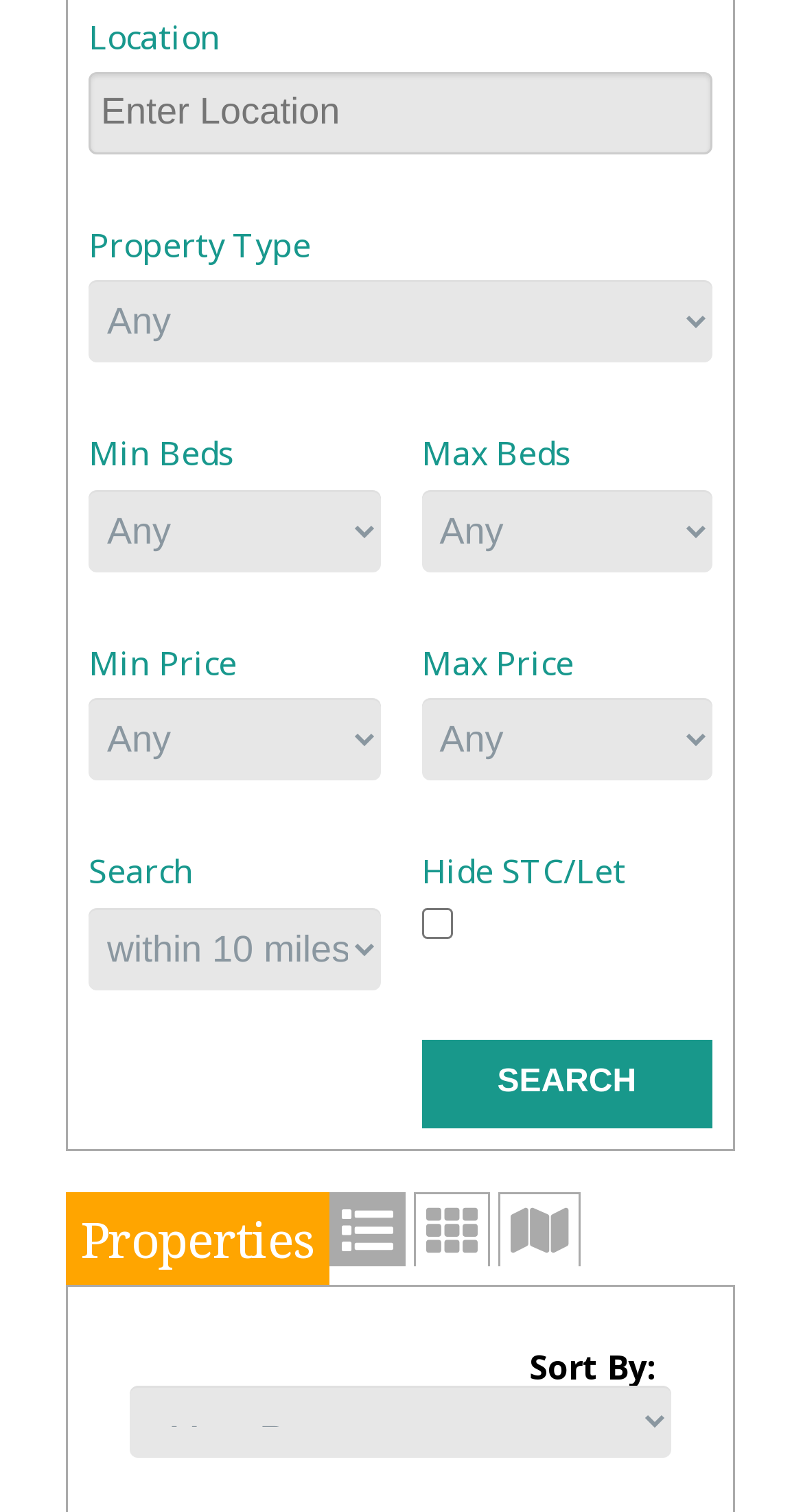Please provide the bounding box coordinates for the element that needs to be clicked to perform the instruction: "Enter location". The coordinates must consist of four float numbers between 0 and 1, formatted as [left, top, right, bottom].

[0.11, 0.048, 0.887, 0.102]